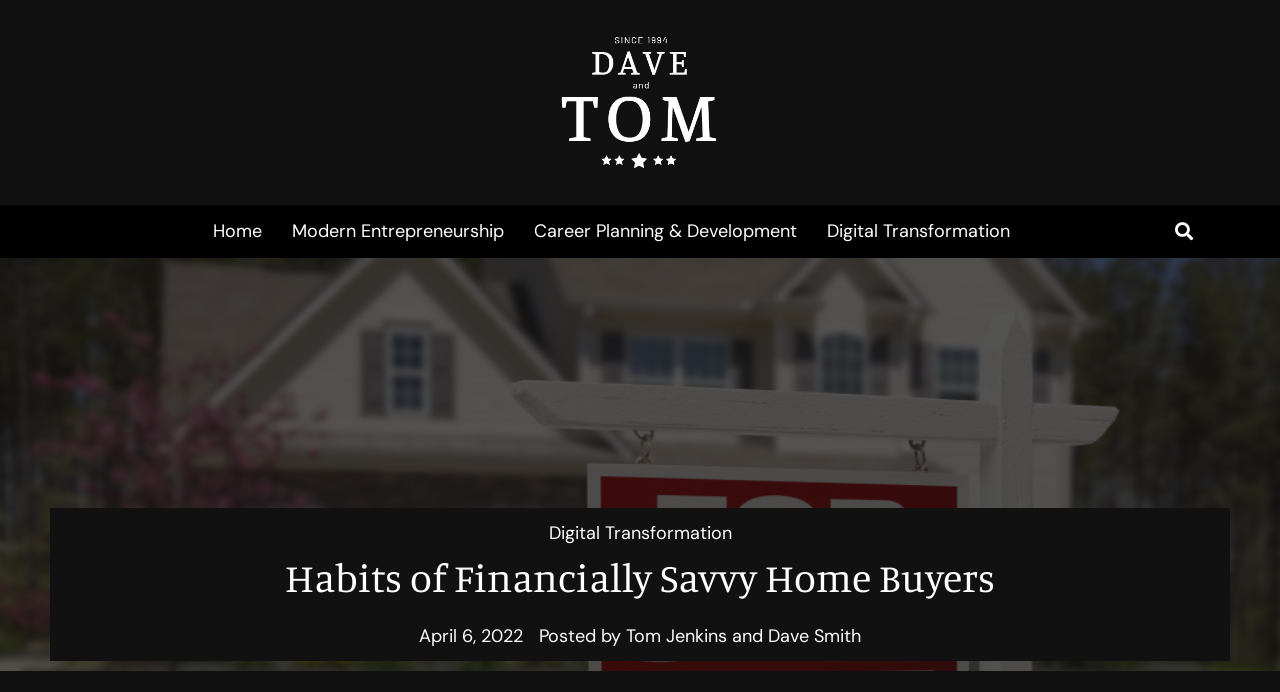What is the purpose of the search bar?
Please answer the question with a detailed and comprehensive explanation.

I found a search bar on the webpage with a button labeled 'Search'. The purpose of this search bar is to allow users to search for content on the website, likely articles or other resources related to the categories listed on the webpage.